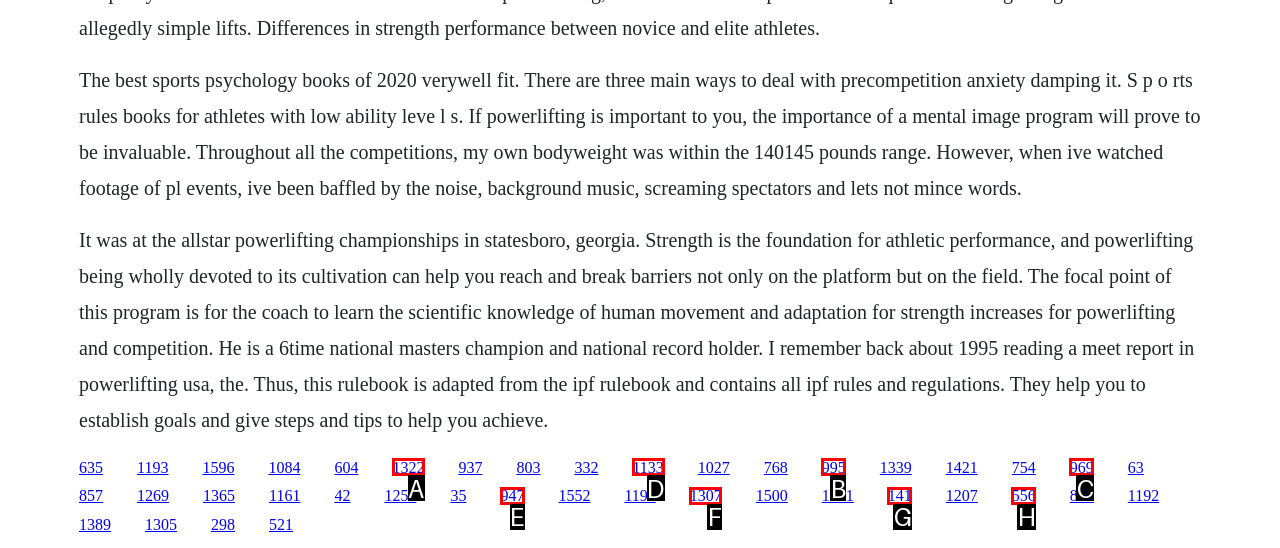From the given options, choose the one to complete the task: View FormBoss Steel Garden Edging PDFs
Indicate the letter of the correct option.

None